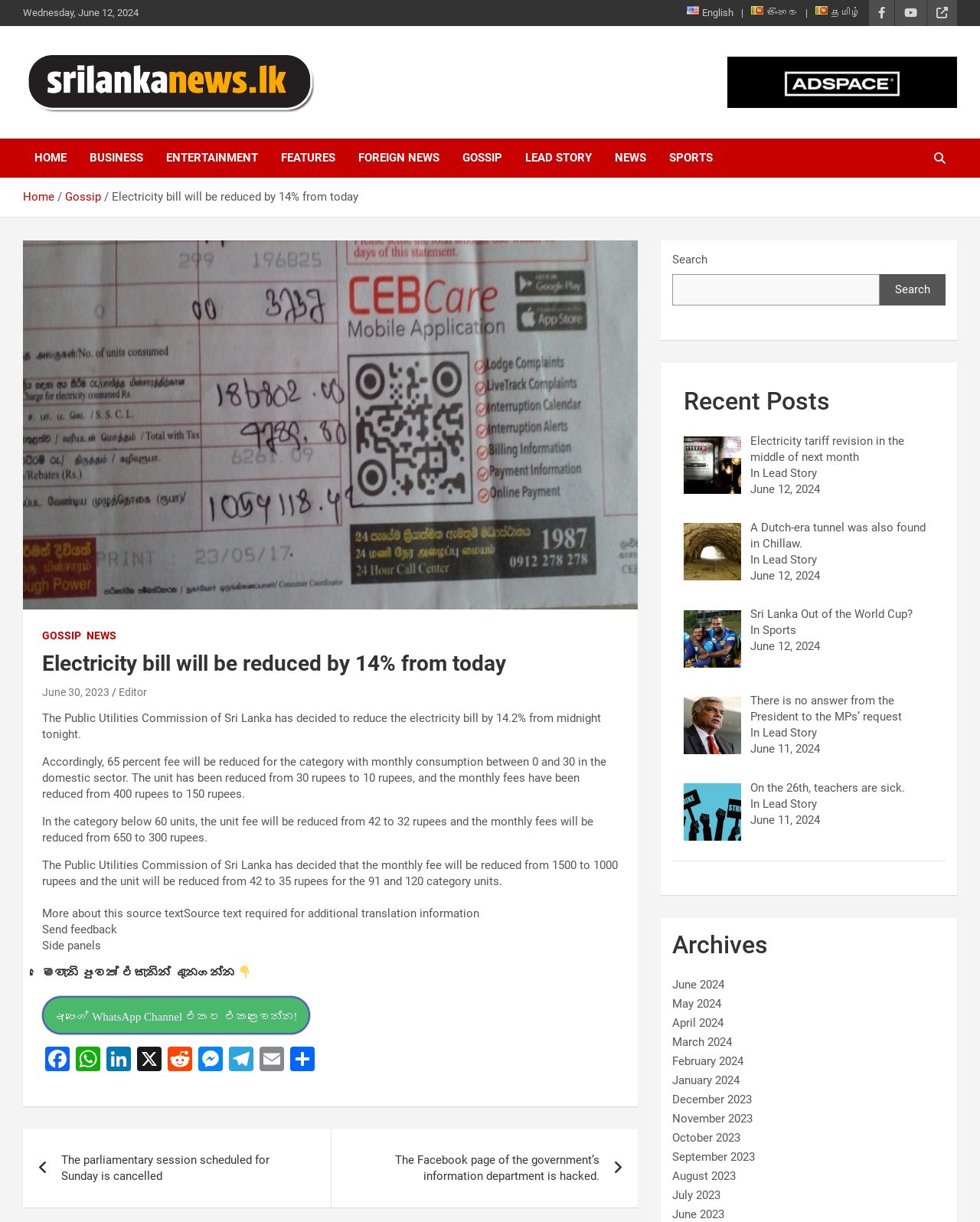What is the percentage reduction in electricity bill? Please answer the question using a single word or phrase based on the image.

14.2%